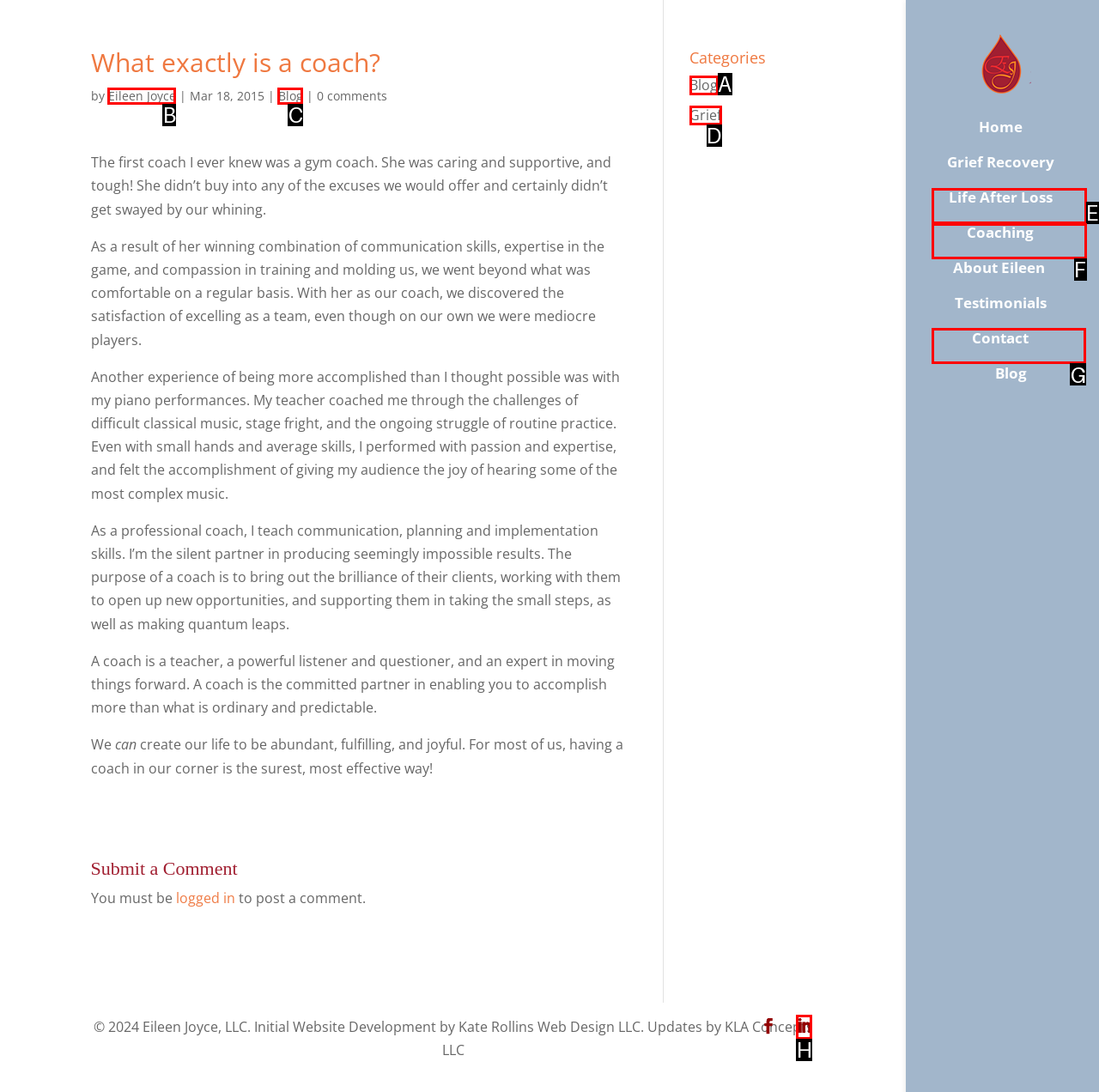Select the letter of the UI element you need to click to complete this task: Contact Eileen.

G